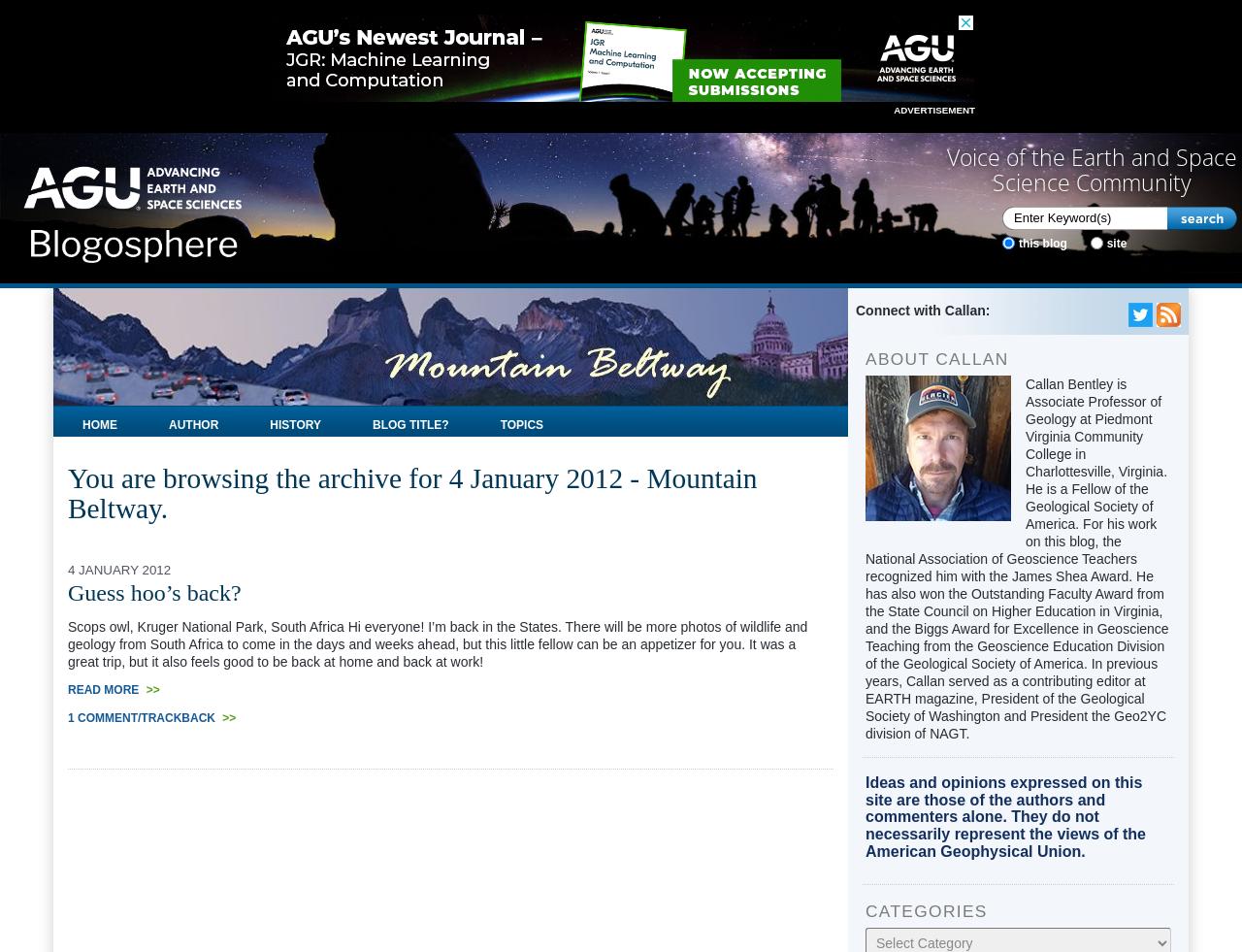Please mark the bounding box coordinates of the area that should be clicked to carry out the instruction: "Read more about 'Guess hoo’s back?'".

[0.055, 0.61, 0.194, 0.637]